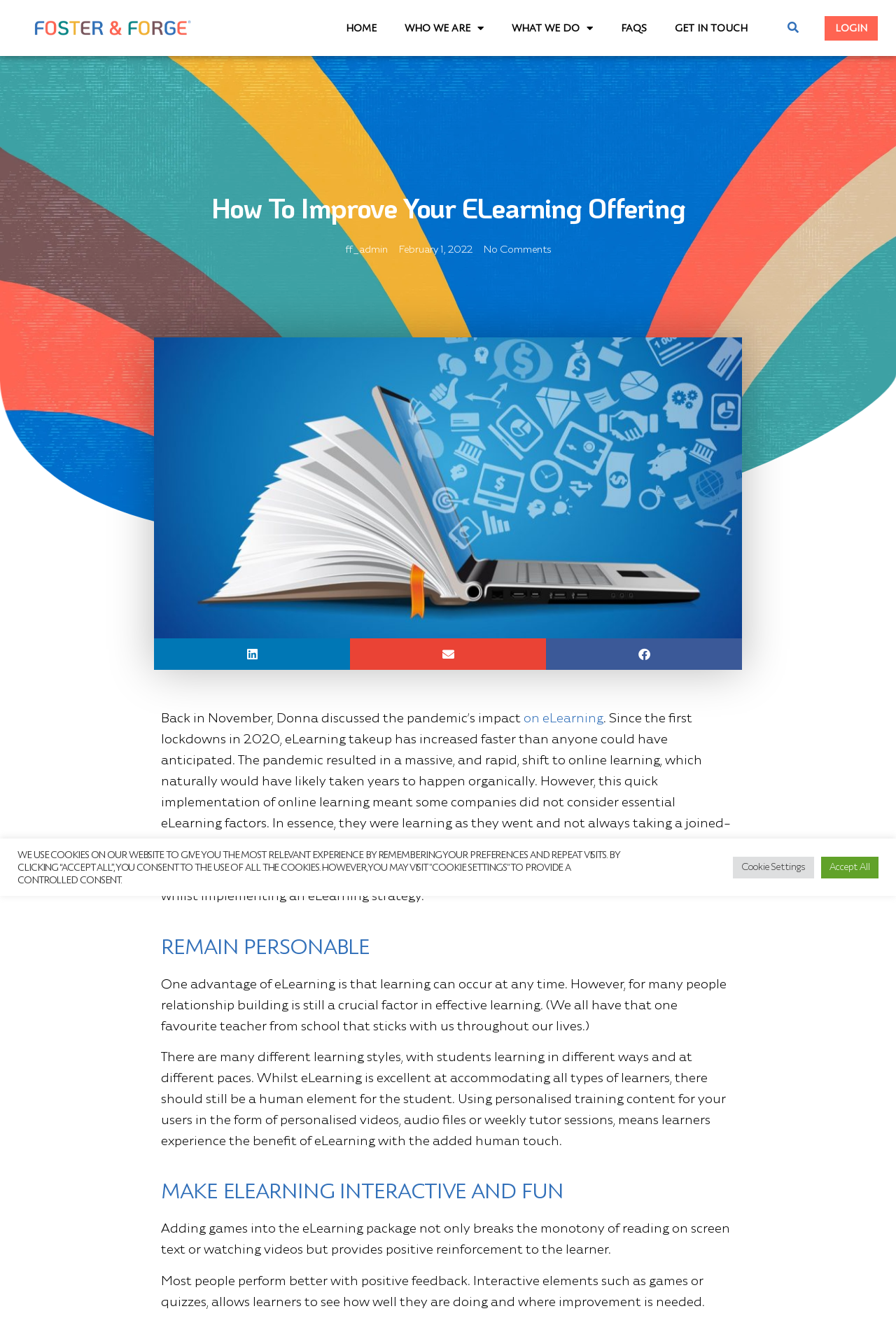What is the benefit of adding games to eLearning?
Using the information from the image, provide a comprehensive answer to the question.

According to the webpage, adding games to eLearning provides positive reinforcement to the learner, which breaks the monotony of reading on-screen text or watching videos.